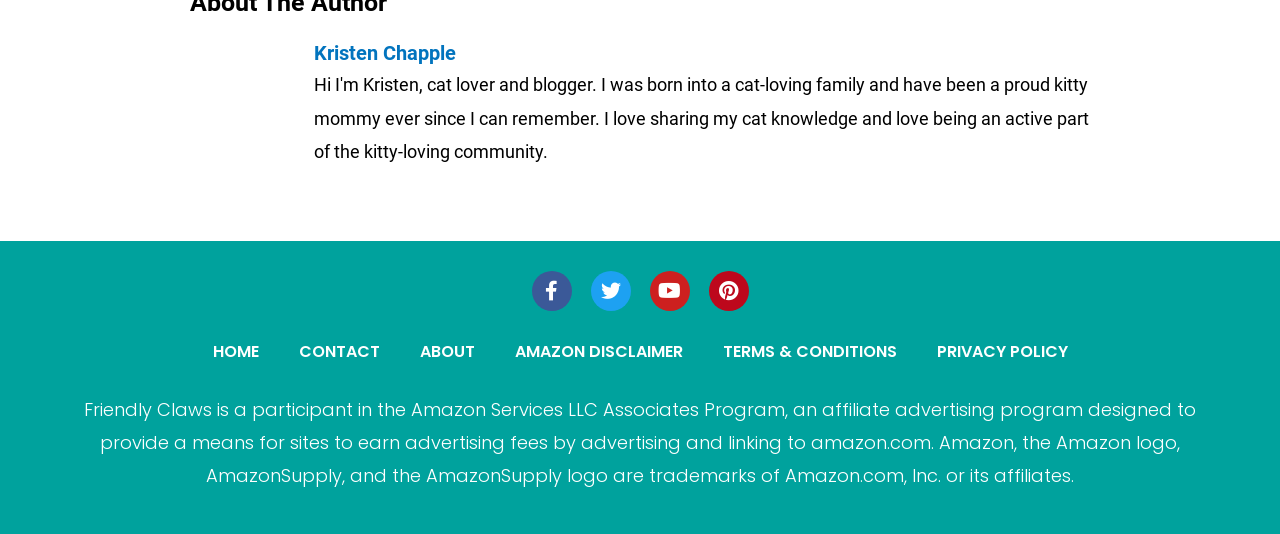What is the relationship between the webpage and Amazon?
Please provide a single word or phrase in response based on the screenshot.

Affiliate